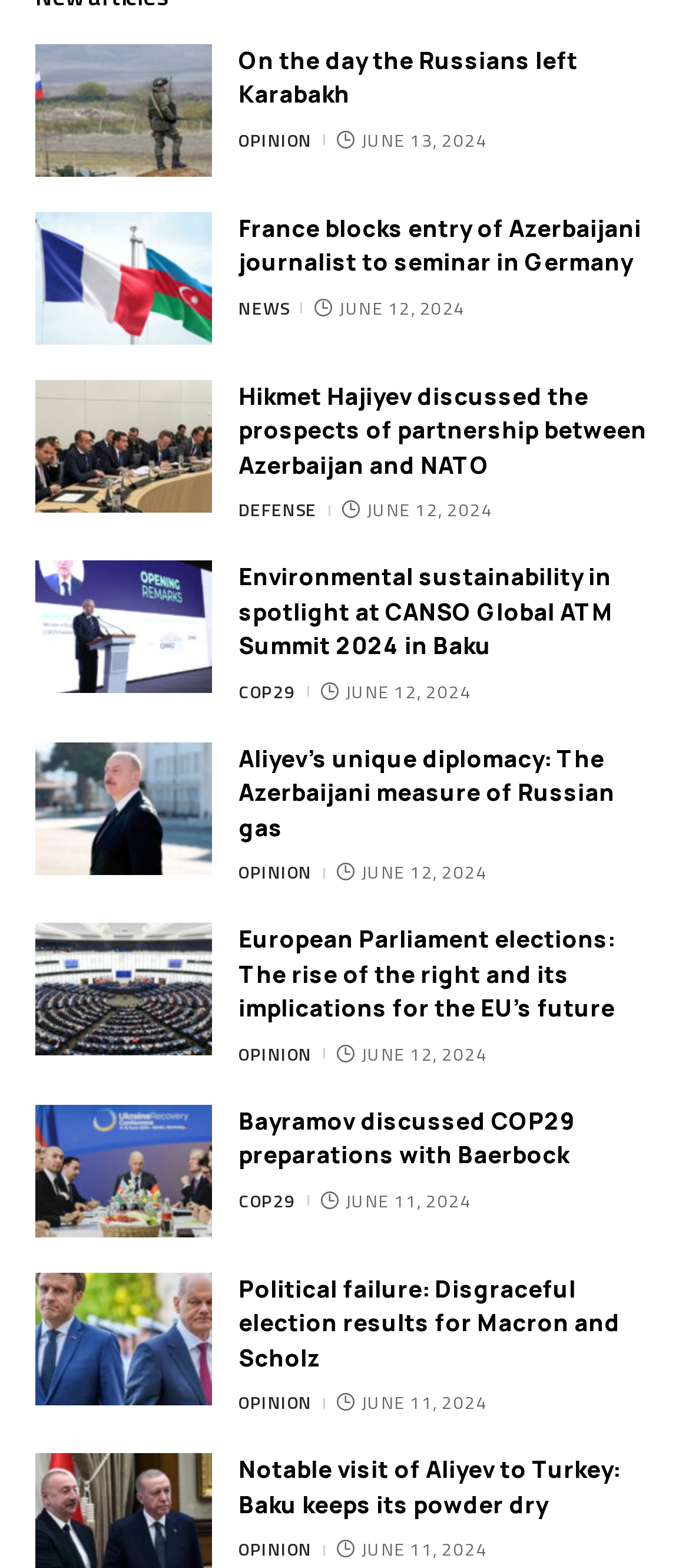Please provide the bounding box coordinates for the element that needs to be clicked to perform the following instruction: "Call the phone number". The coordinates should be given as four float numbers between 0 and 1, i.e., [left, top, right, bottom].

None